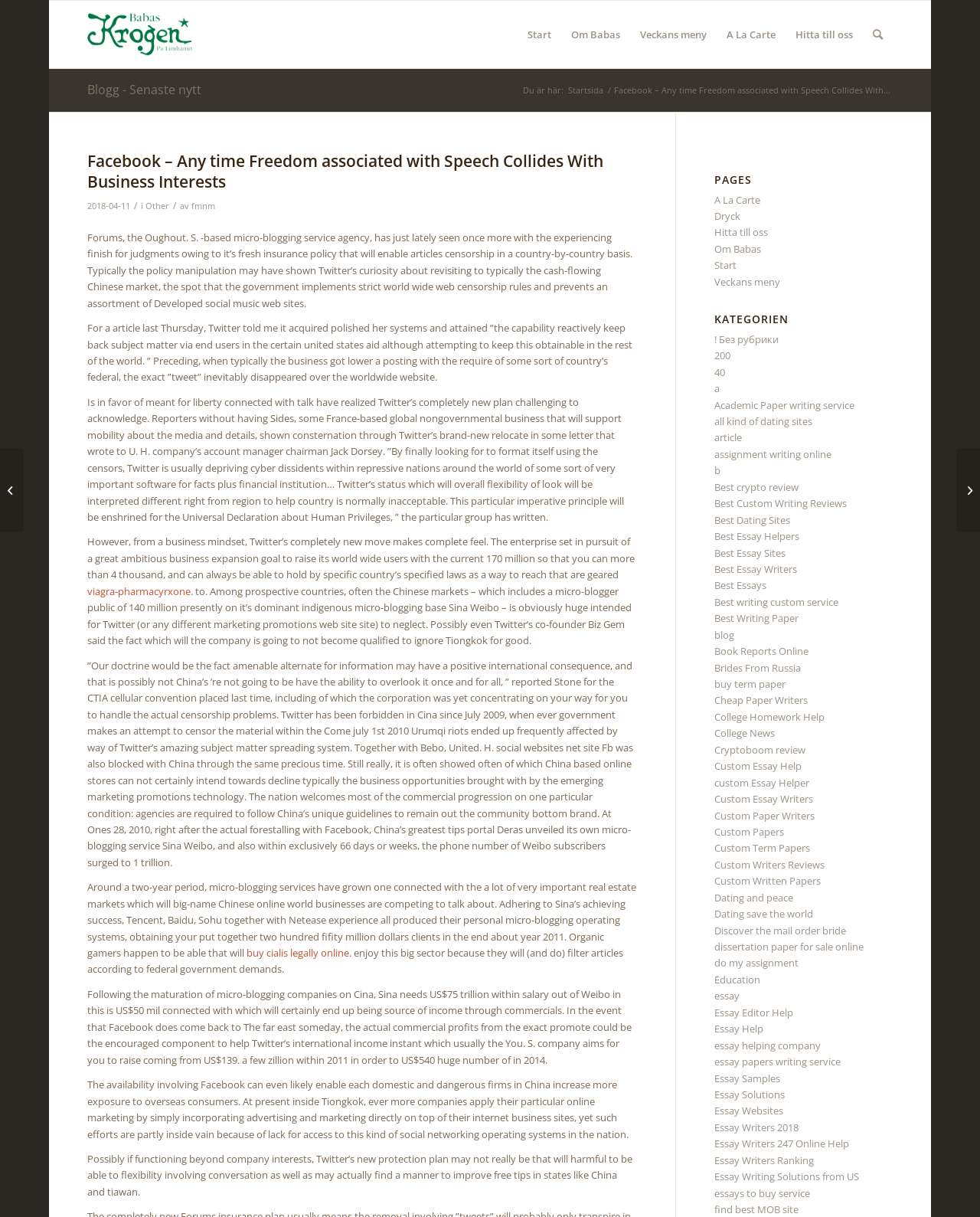Identify the bounding box coordinates of the clickable region necessary to fulfill the following instruction: "Click on the 'Hitta till oss' link". The bounding box coordinates should be four float numbers between 0 and 1, i.e., [left, top, right, bottom].

[0.802, 0.001, 0.88, 0.056]